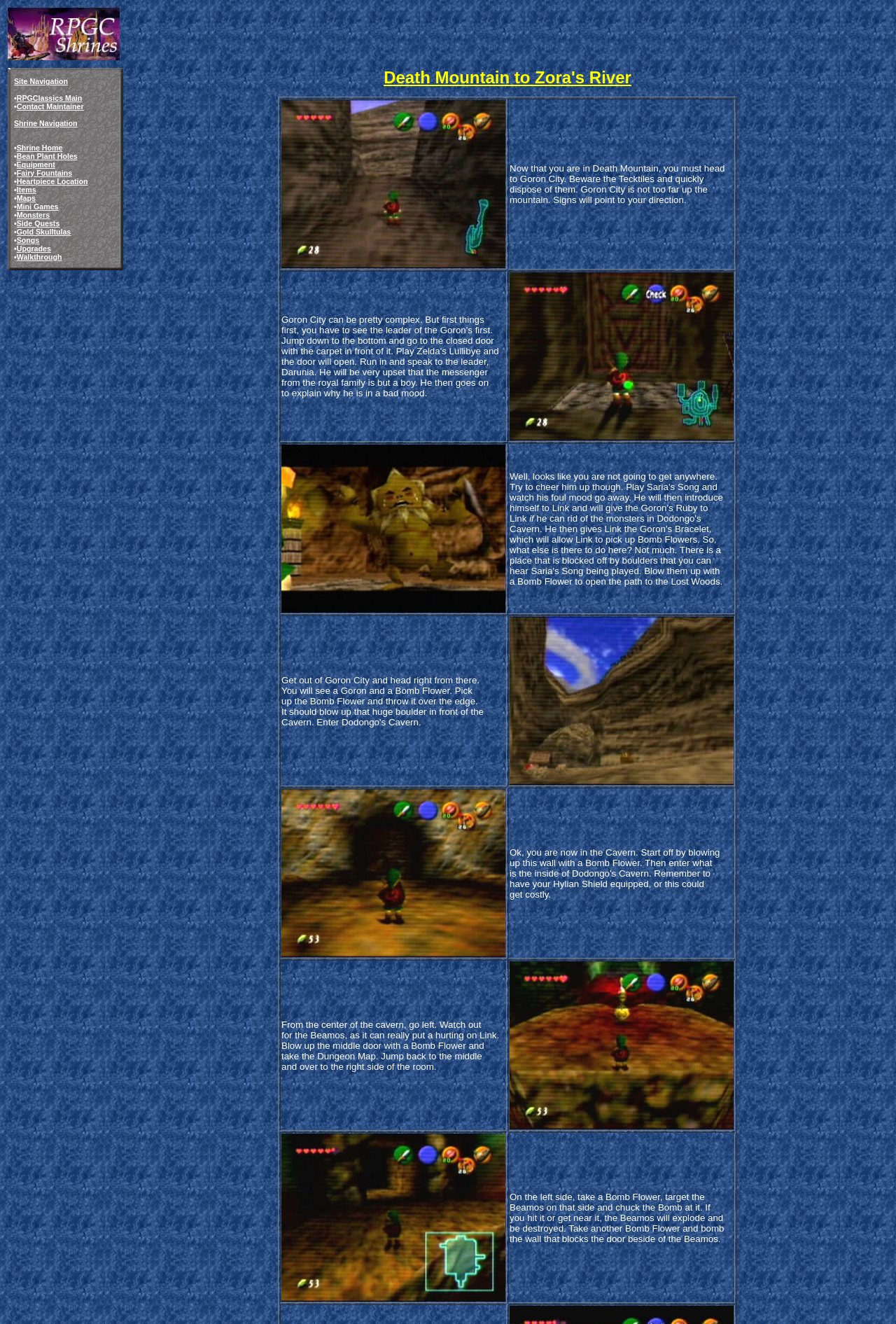Please pinpoint the bounding box coordinates for the region I should click to adhere to this instruction: "Read the walkthrough of Goron City".

[0.569, 0.147, 0.766, 0.155]